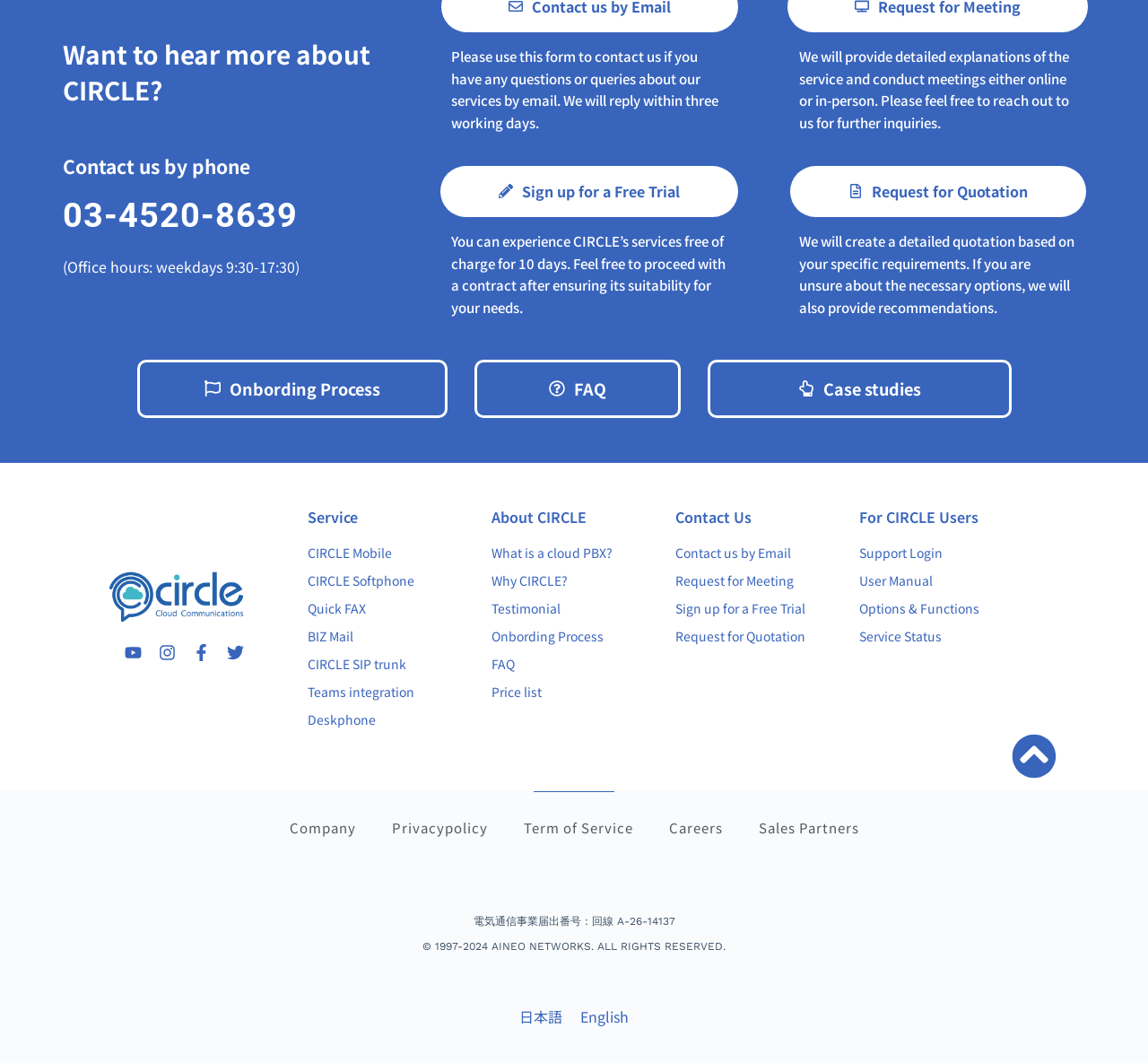Determine the bounding box coordinates for the HTML element mentioned in the following description: "Case studies". The coordinates should be a list of four floats ranging from 0 to 1, represented as [left, top, right, bottom].

[0.616, 0.338, 0.881, 0.393]